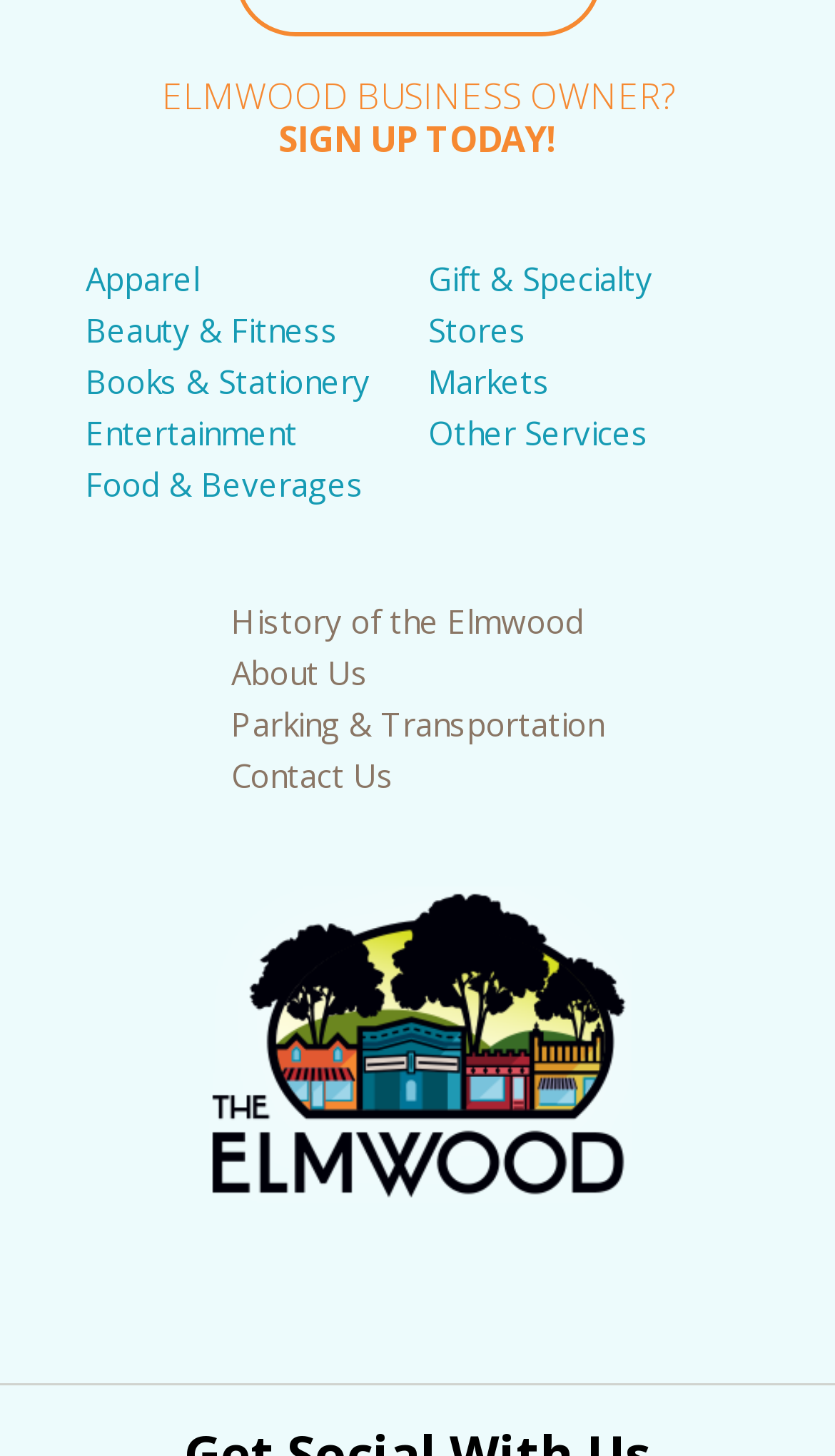Pinpoint the bounding box coordinates of the clickable area necessary to execute the following instruction: "Click on 'SIGN UP TODAY!' to register". The coordinates should be given as four float numbers between 0 and 1, namely [left, top, right, bottom].

[0.178, 0.084, 0.822, 0.108]